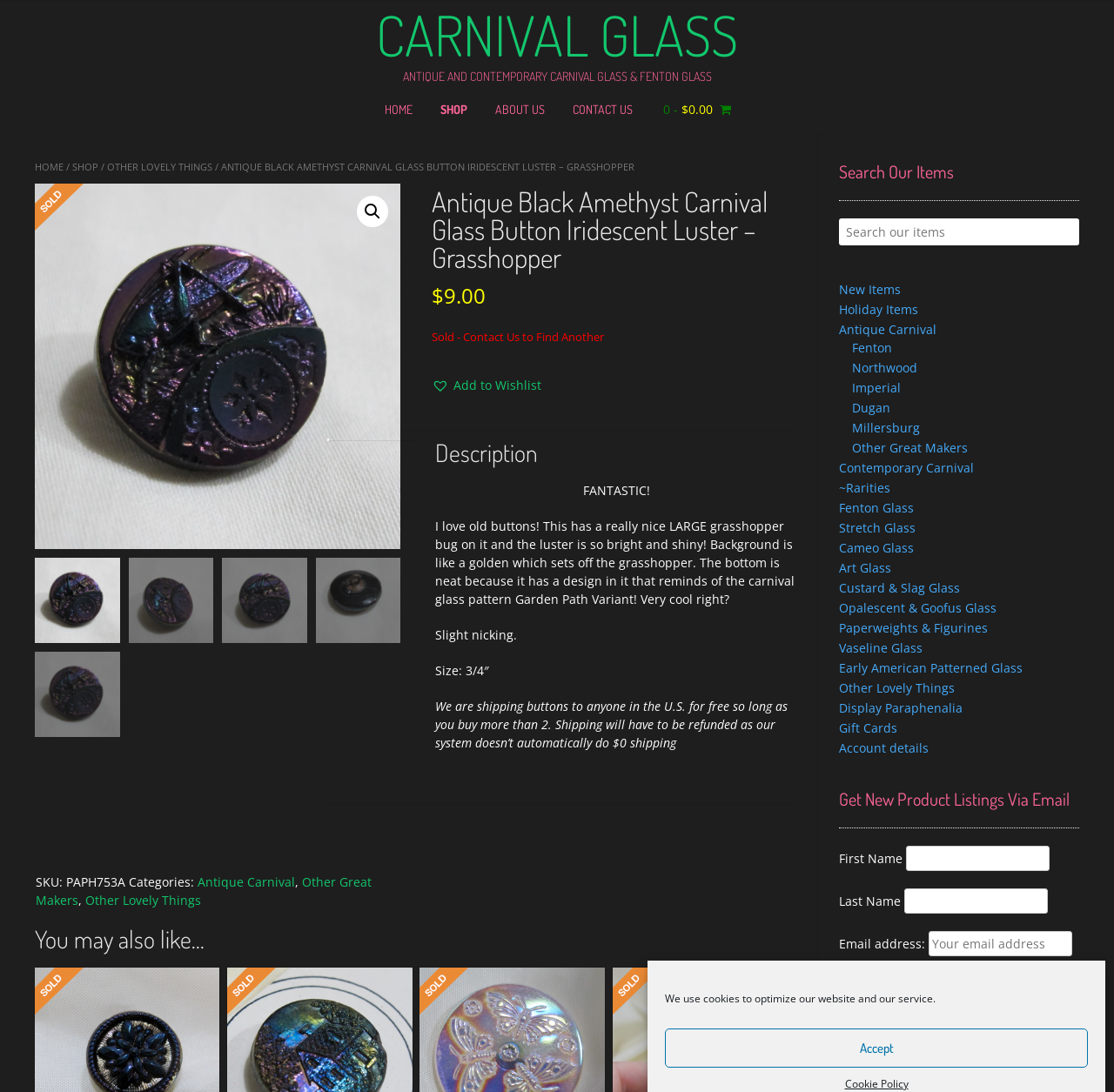Identify the bounding box coordinates of the area you need to click to perform the following instruction: "Visit Disclaimer page".

None